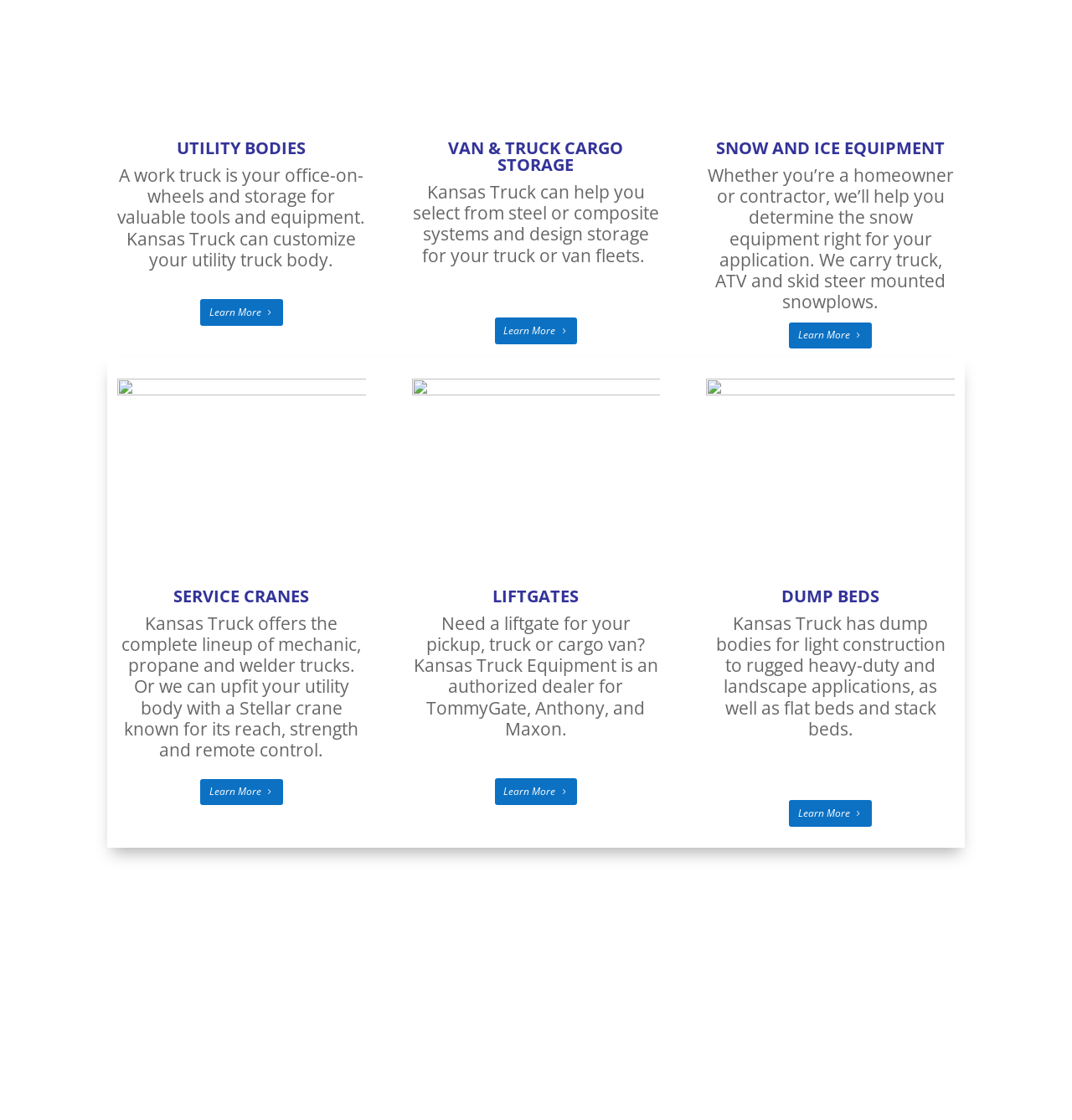Based on the element description, predict the bounding box coordinates (top-left x, top-left y, bottom-right x, bottom-right y) for the UI element in the screenshot: input value="Email *" aria-describedby="email-notes" name="email"

None